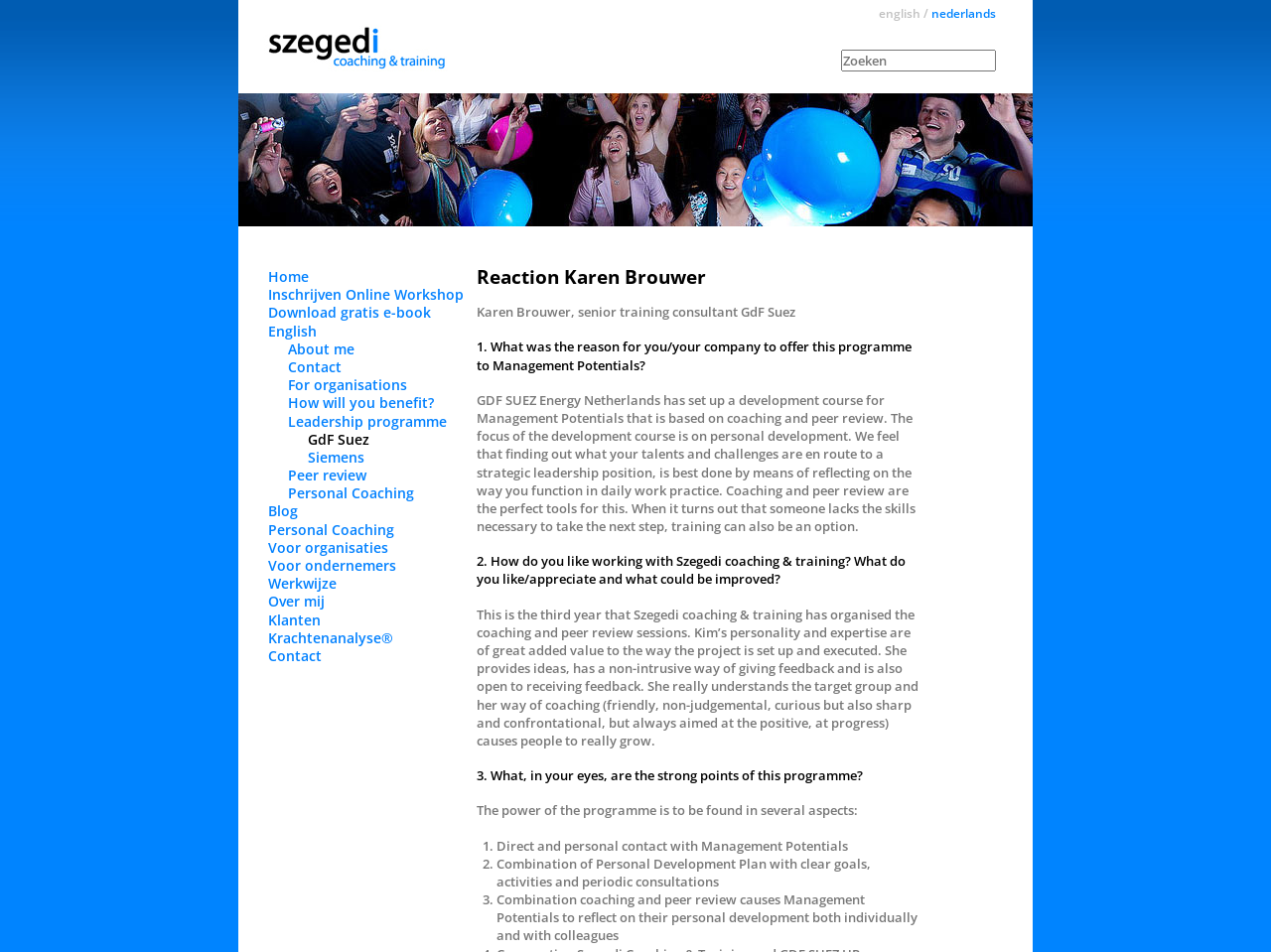Please identify the bounding box coordinates of the area that needs to be clicked to fulfill the following instruction: "Visit the 'Guide for Commercial Construction' page."

None